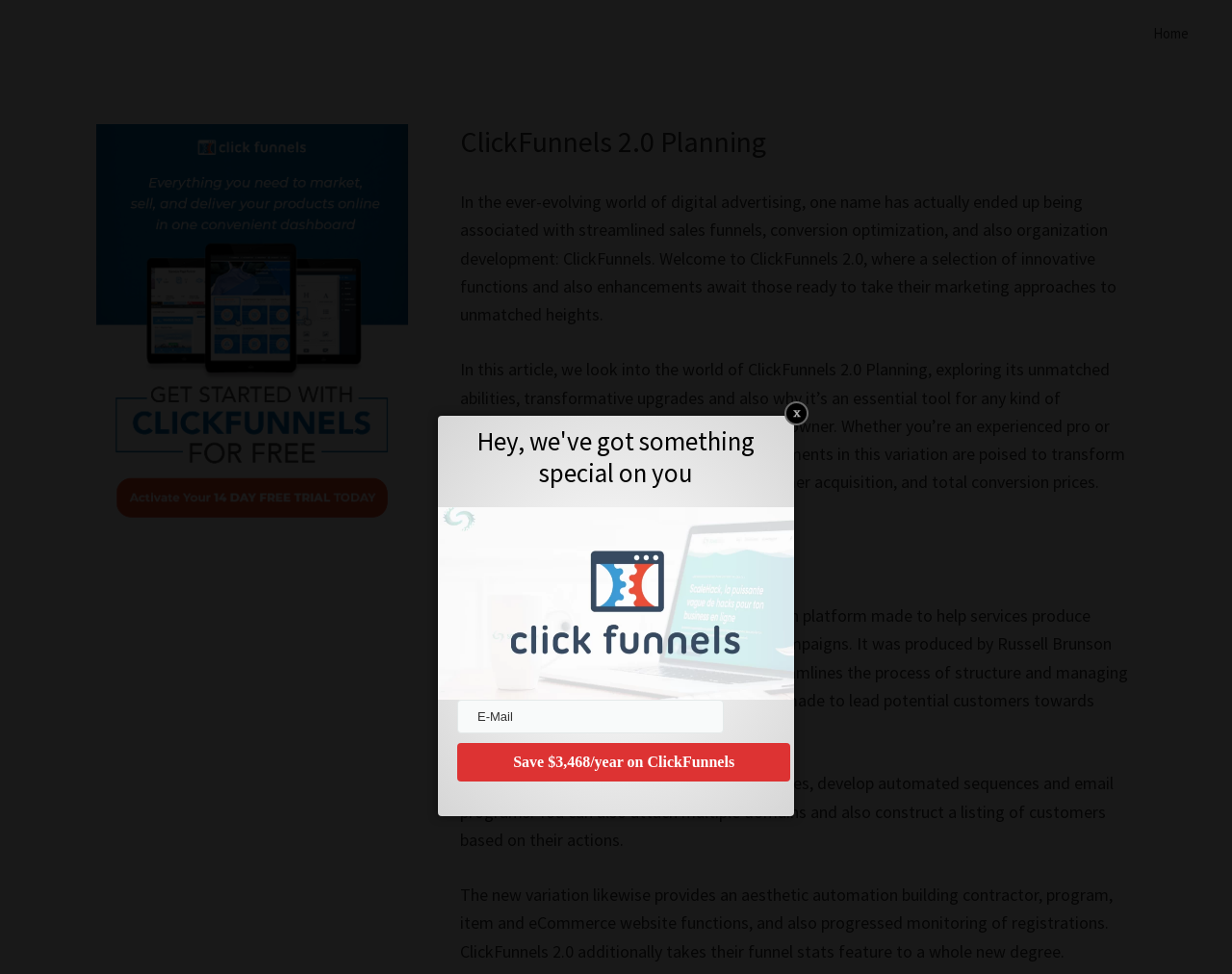Using the element description provided, determine the bounding box coordinates in the format (top-left x, top-left y, bottom-right x, bottom-right y). Ensure that all values are floating point numbers between 0 and 1. Element description: name="email" placeholder="E-Mail"

[0.371, 0.718, 0.588, 0.753]